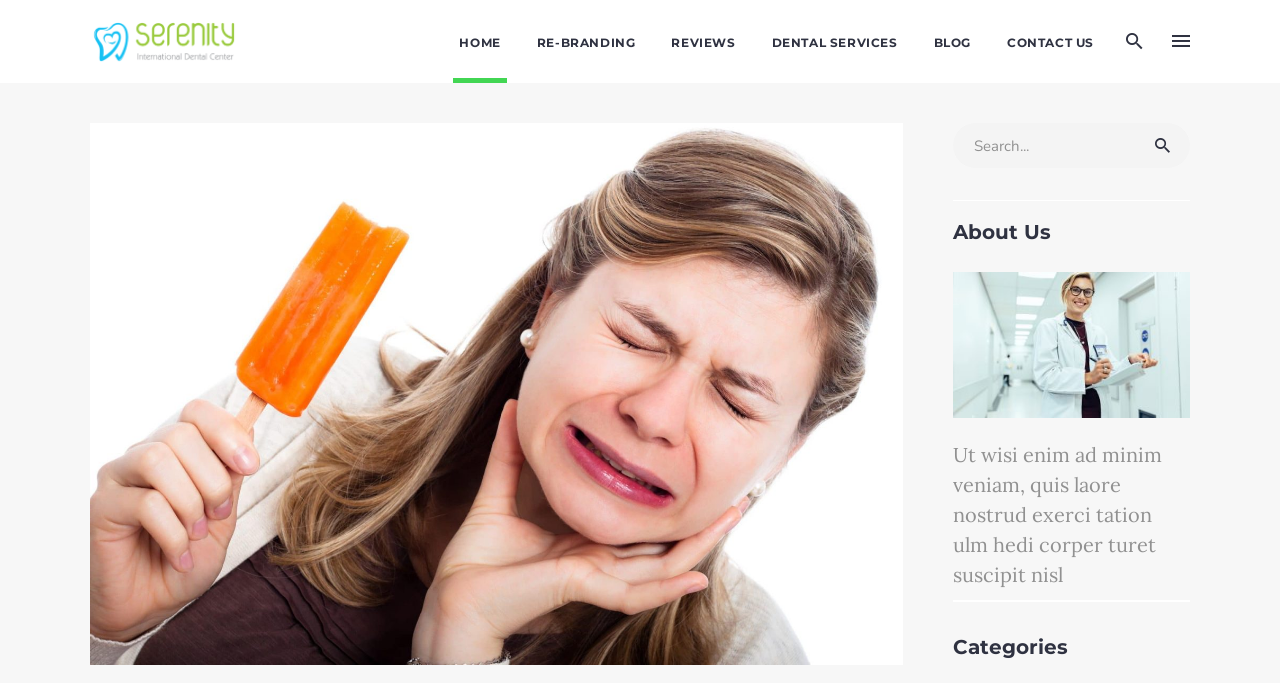By analyzing the image, answer the following question with a detailed response: How many navigation links are at the top of the webpage?

I counted the number of link elements at the top of the webpage, which are 'HOME', 'RE-BRANDING', 'REVIEWS', 'DENTAL SERVICES', 'BLOG', and 'CONTACT US'. These links are positioned horizontally and have similar bounding box coordinates, indicating that they are navigation links at the top of the webpage.